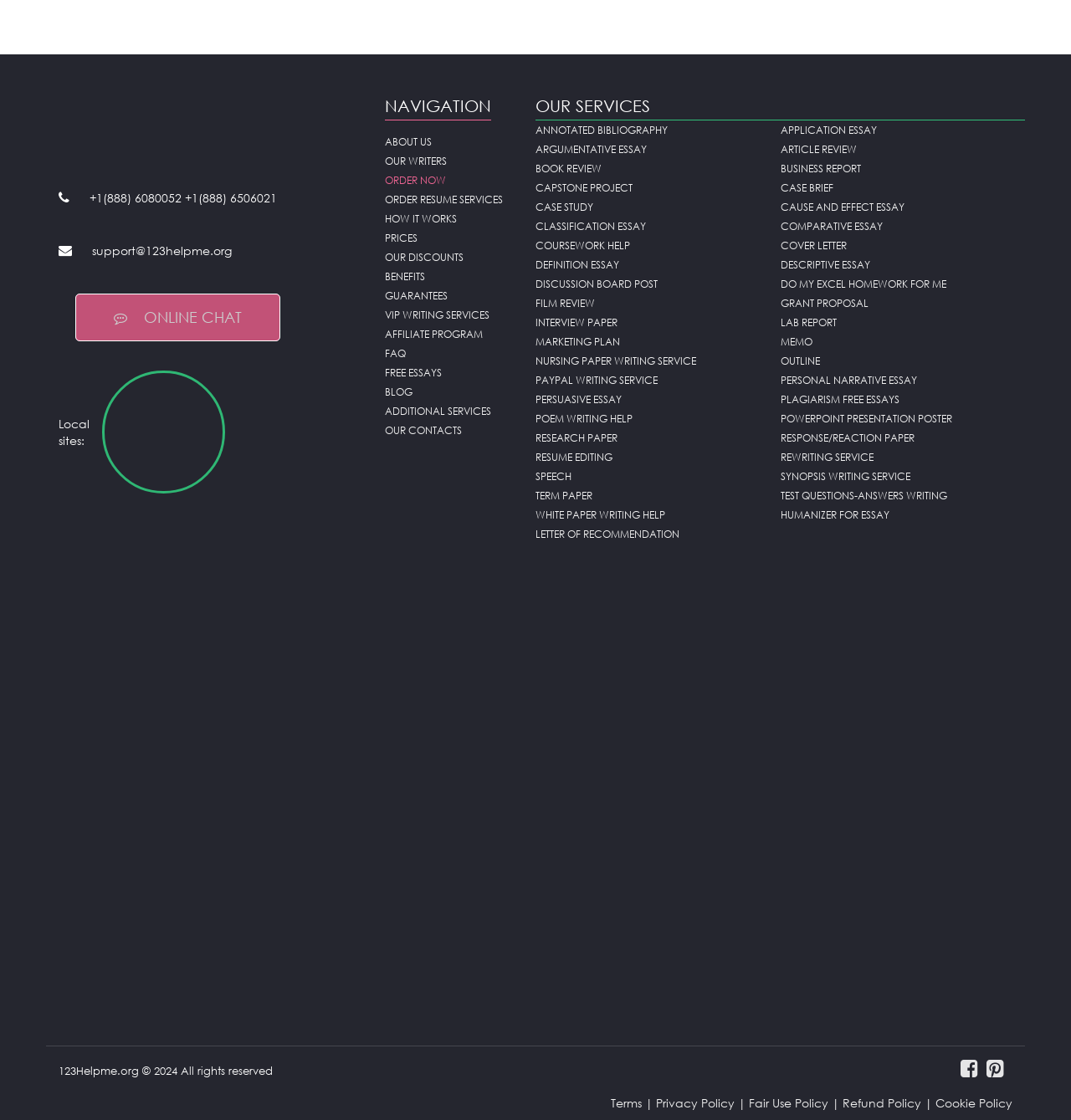Determine the bounding box coordinates for the area that needs to be clicked to fulfill this task: "Click the 'ORDER NOW' link". The coordinates must be given as four float numbers between 0 and 1, i.e., [left, top, right, bottom].

[0.359, 0.155, 0.416, 0.166]